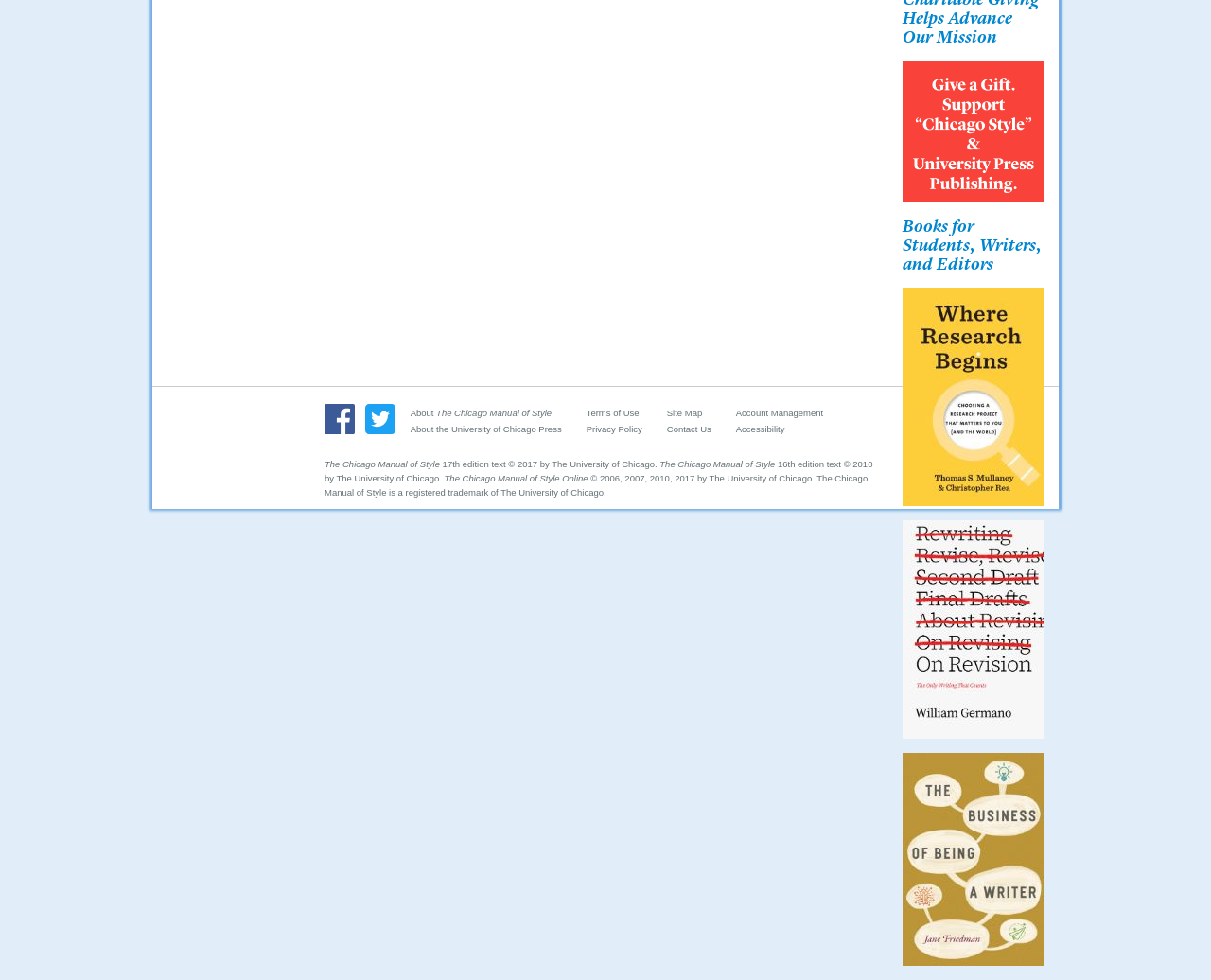Pinpoint the bounding box coordinates of the area that should be clicked to complete the following instruction: "Learn about the University of Chicago Press". The coordinates must be given as four float numbers between 0 and 1, i.e., [left, top, right, bottom].

[0.339, 0.43, 0.484, 0.446]